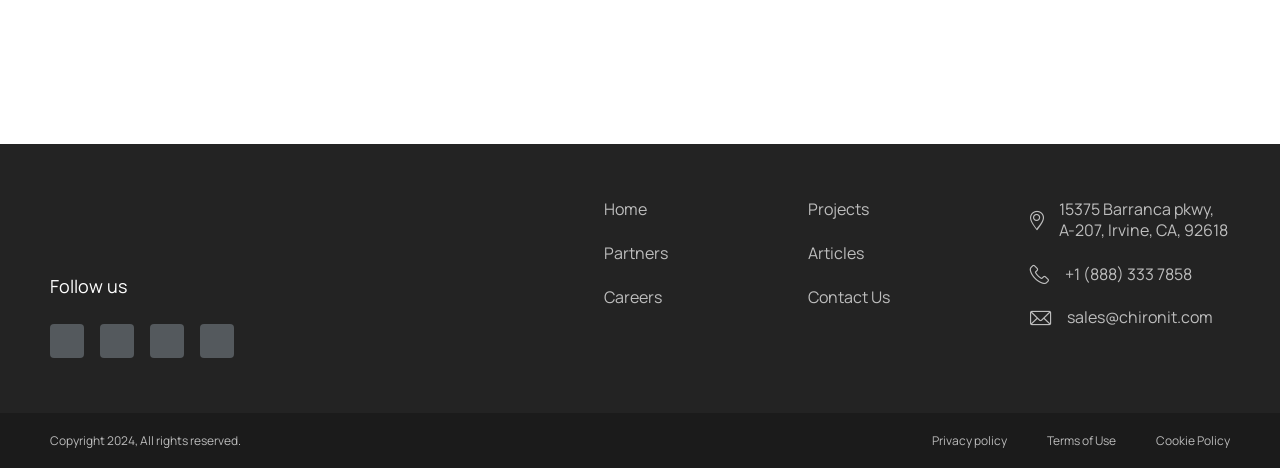Identify the bounding box coordinates of the clickable section necessary to follow the following instruction: "View Projects". The coordinates should be presented as four float numbers from 0 to 1, i.e., [left, top, right, bottom].

[0.631, 0.425, 0.695, 0.47]